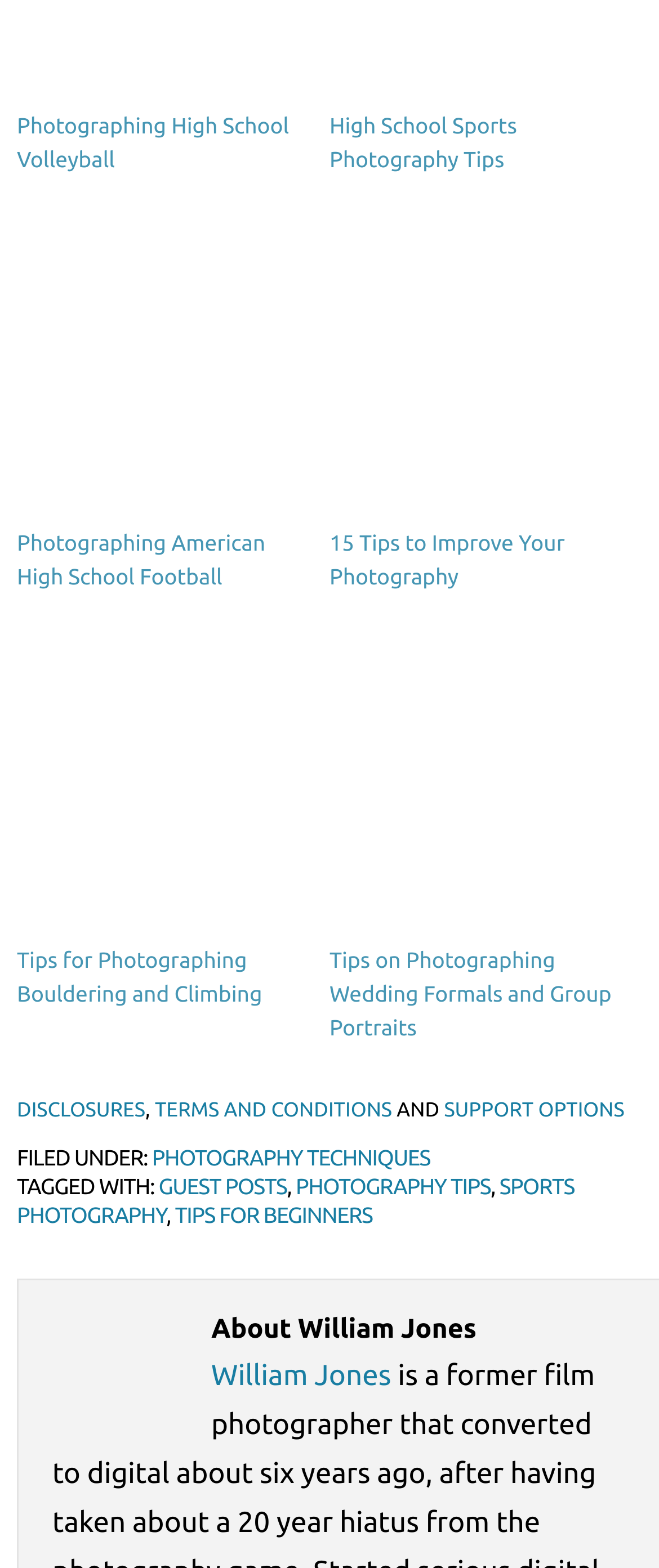Please find the bounding box coordinates (top-left x, top-left y, bottom-right x, bottom-right y) in the screenshot for the UI element described as follows: Chocolate Nativity Story

None